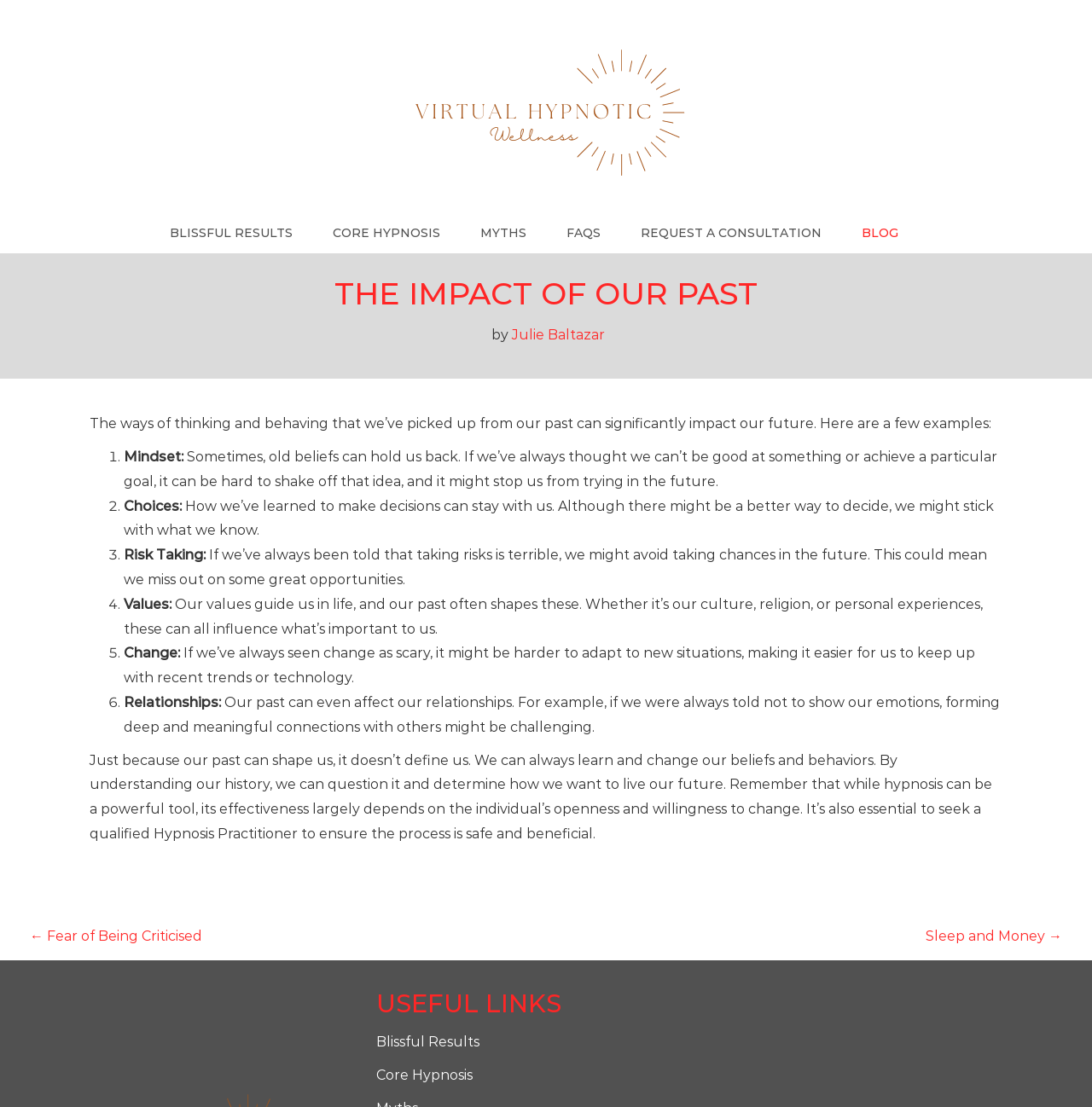What is the name of the section that provides links to other related articles? Based on the screenshot, please respond with a single word or phrase.

POST NAVIGATION